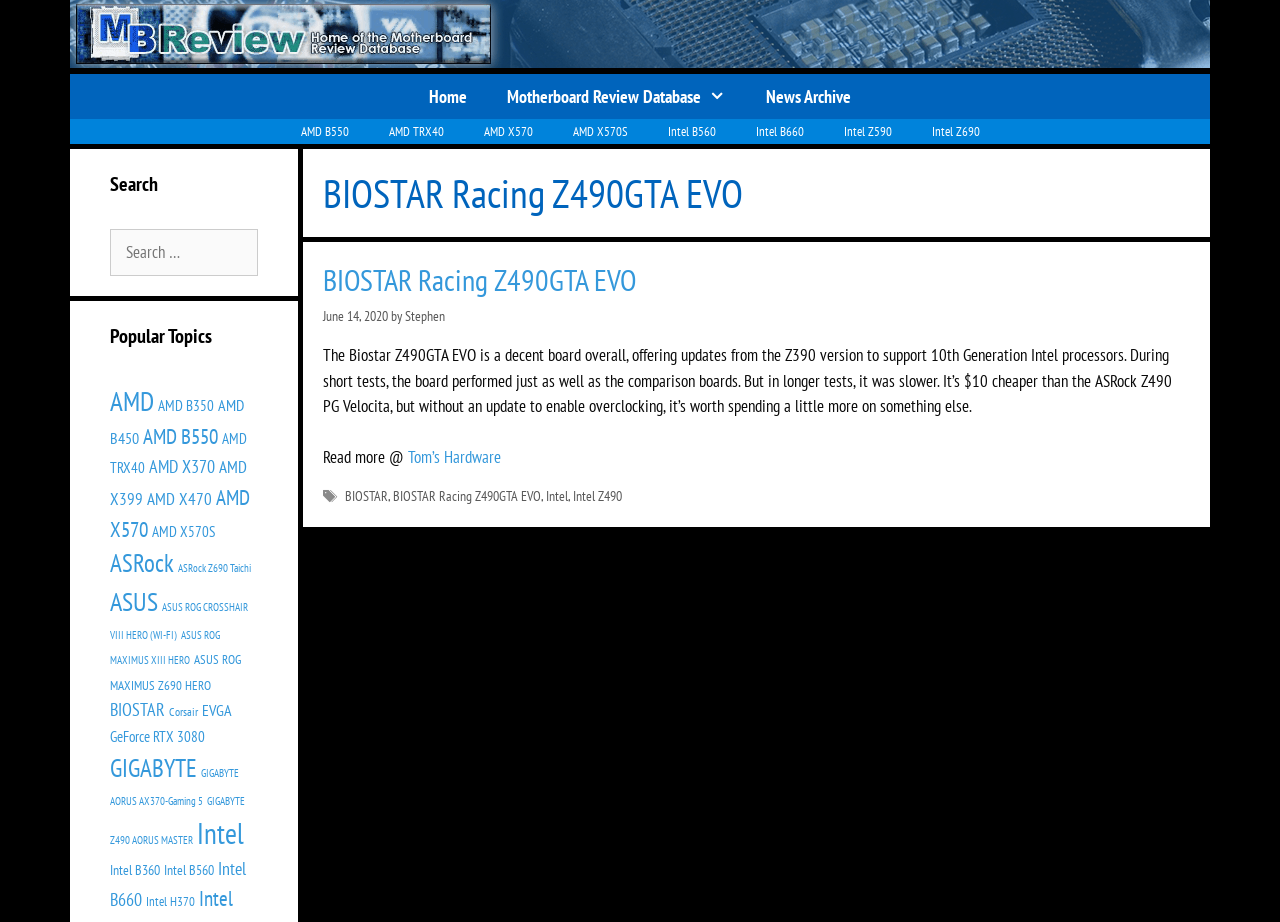Identify and provide the bounding box coordinates of the UI element described: "ASUS ROG MAXIMUS XIII HERO". The coordinates should be formatted as [left, top, right, bottom], with each number being a float between 0 and 1.

[0.086, 0.681, 0.172, 0.724]